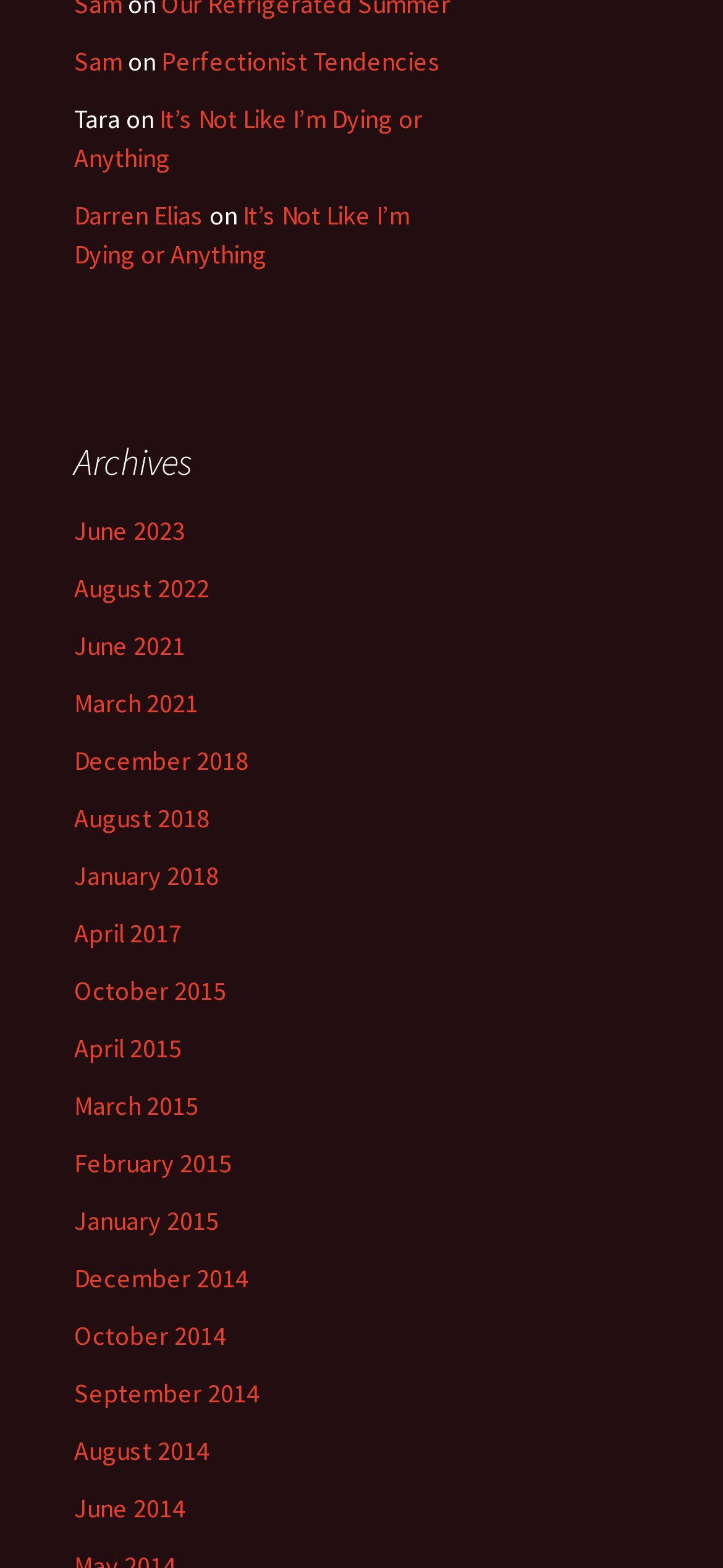Please pinpoint the bounding box coordinates for the region I should click to adhere to this instruction: "go to archives".

[0.103, 0.279, 0.628, 0.309]